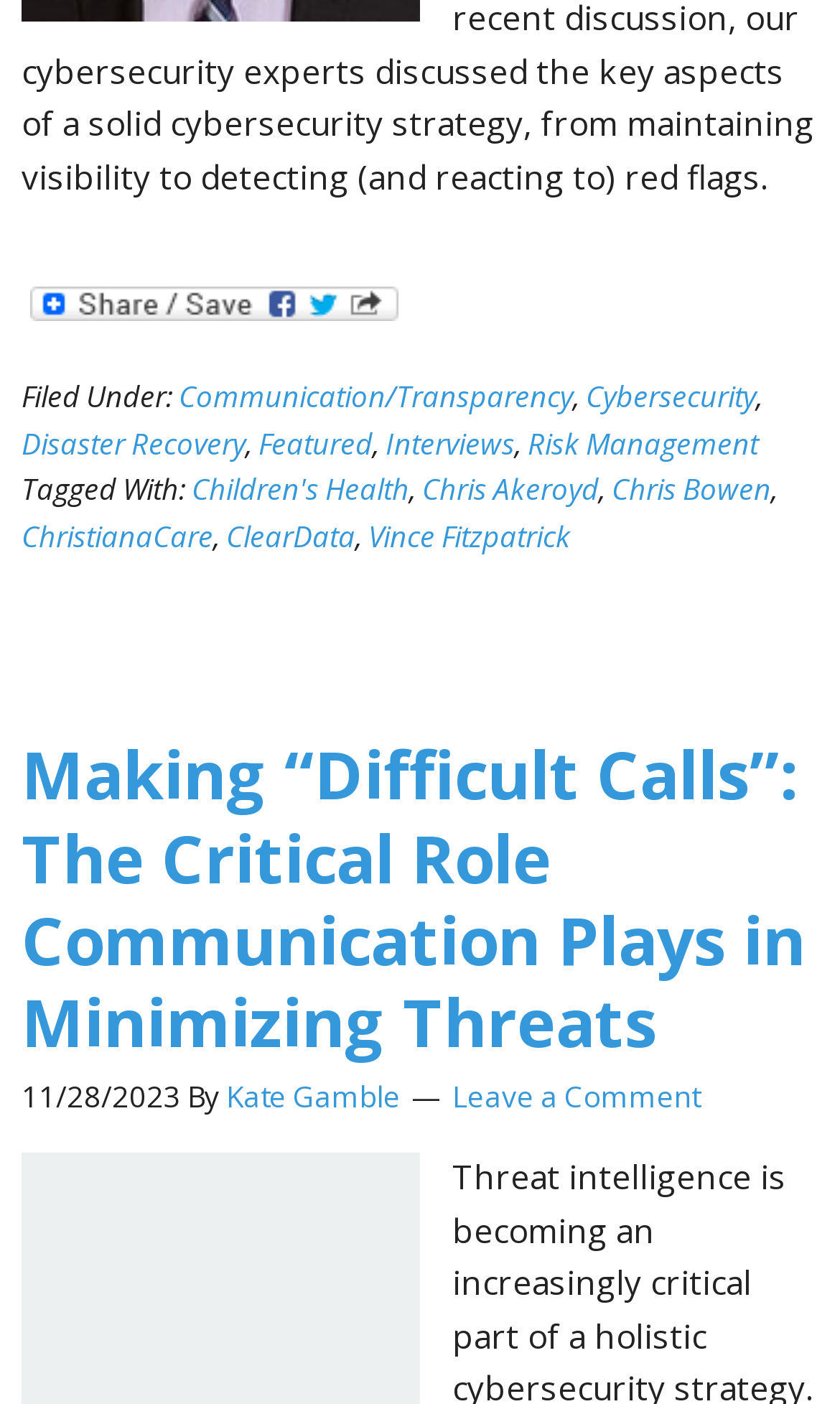Please find the bounding box coordinates of the element that needs to be clicked to perform the following instruction: "Share the article". The bounding box coordinates should be four float numbers between 0 and 1, represented as [left, top, right, bottom].

[0.026, 0.186, 0.485, 0.235]